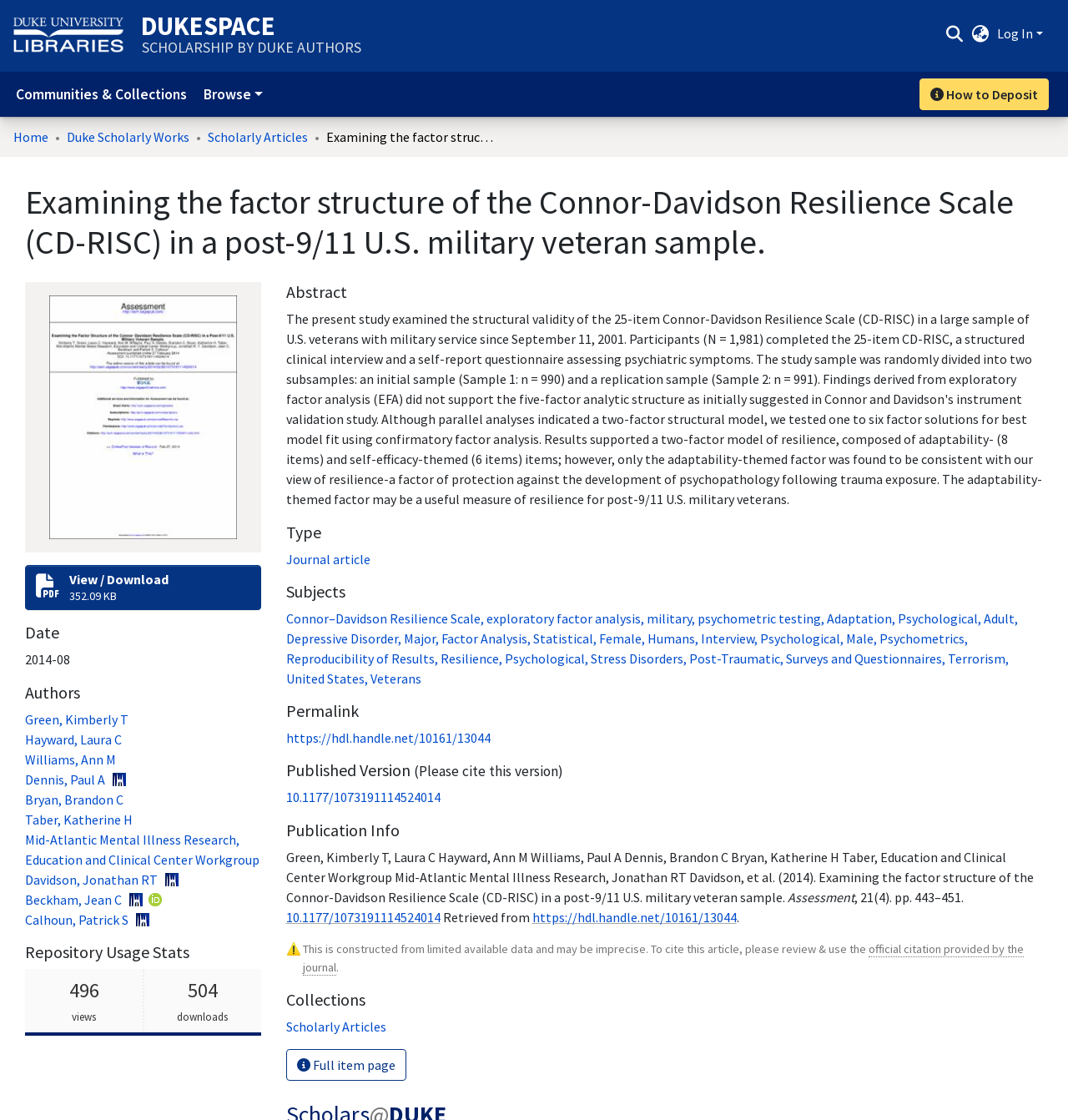Locate the bounding box of the UI element with the following description: "Skip to Main Content".

[0.007, 0.003, 0.032, 0.015]